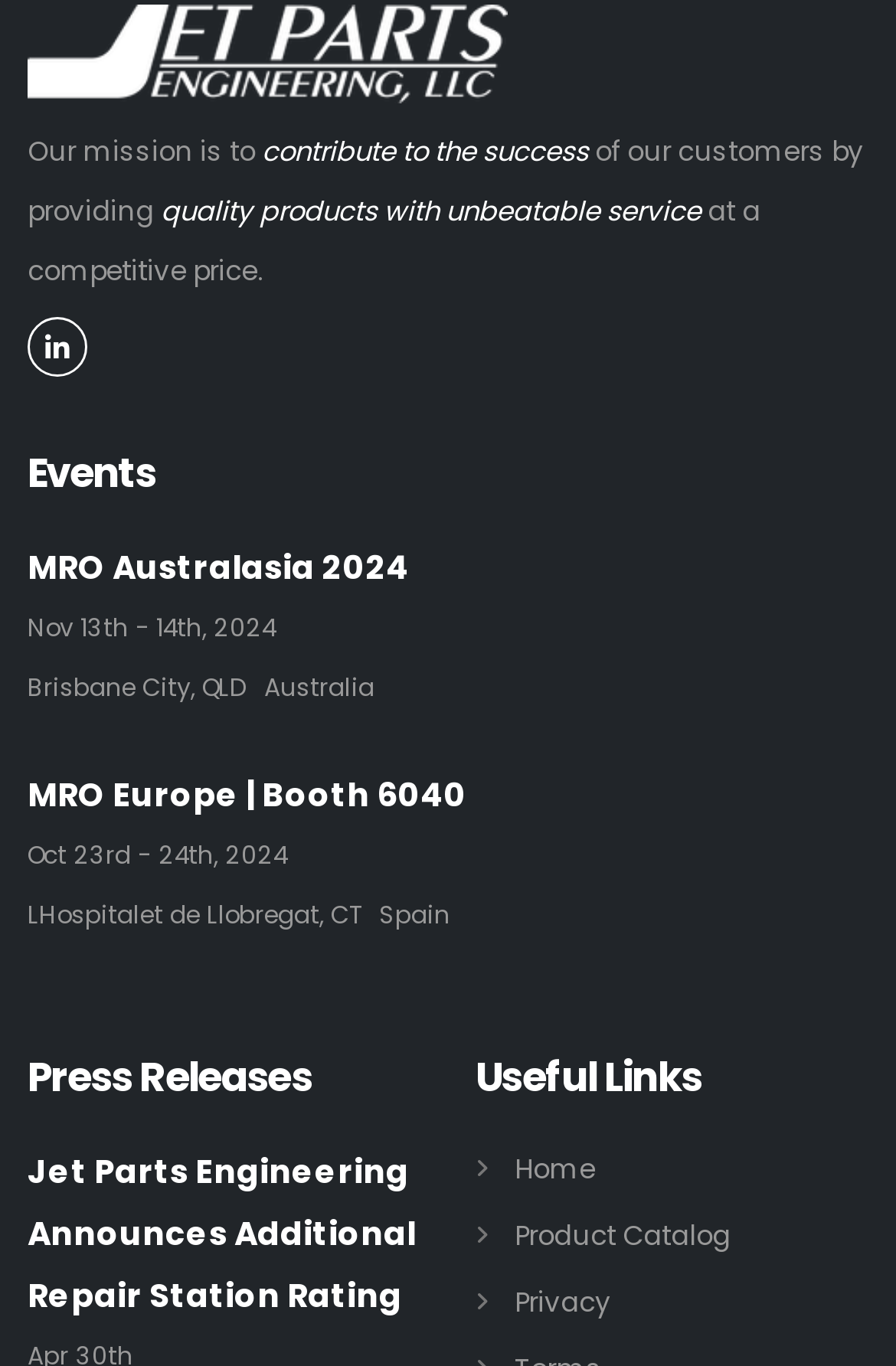Locate the bounding box coordinates of the segment that needs to be clicked to meet this instruction: "View events".

[0.031, 0.326, 0.174, 0.366]